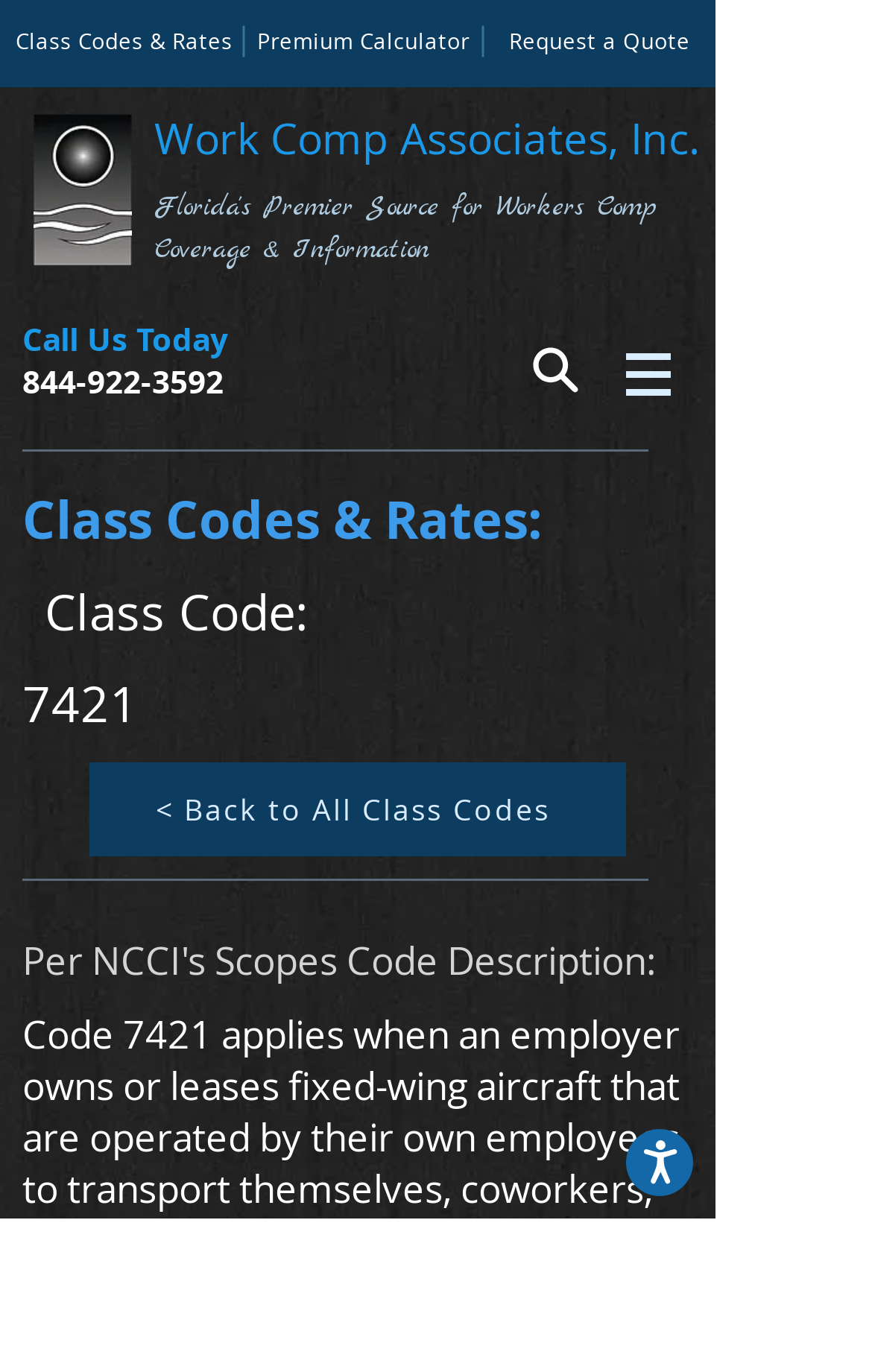Based on the element description Premium Calculator, identify the bounding box of the UI element in the given webpage screenshot. The coordinates should be in the format (top-left x, top-left y, bottom-right x, bottom-right y) and must be between 0 and 1.

[0.292, 0.008, 0.541, 0.052]